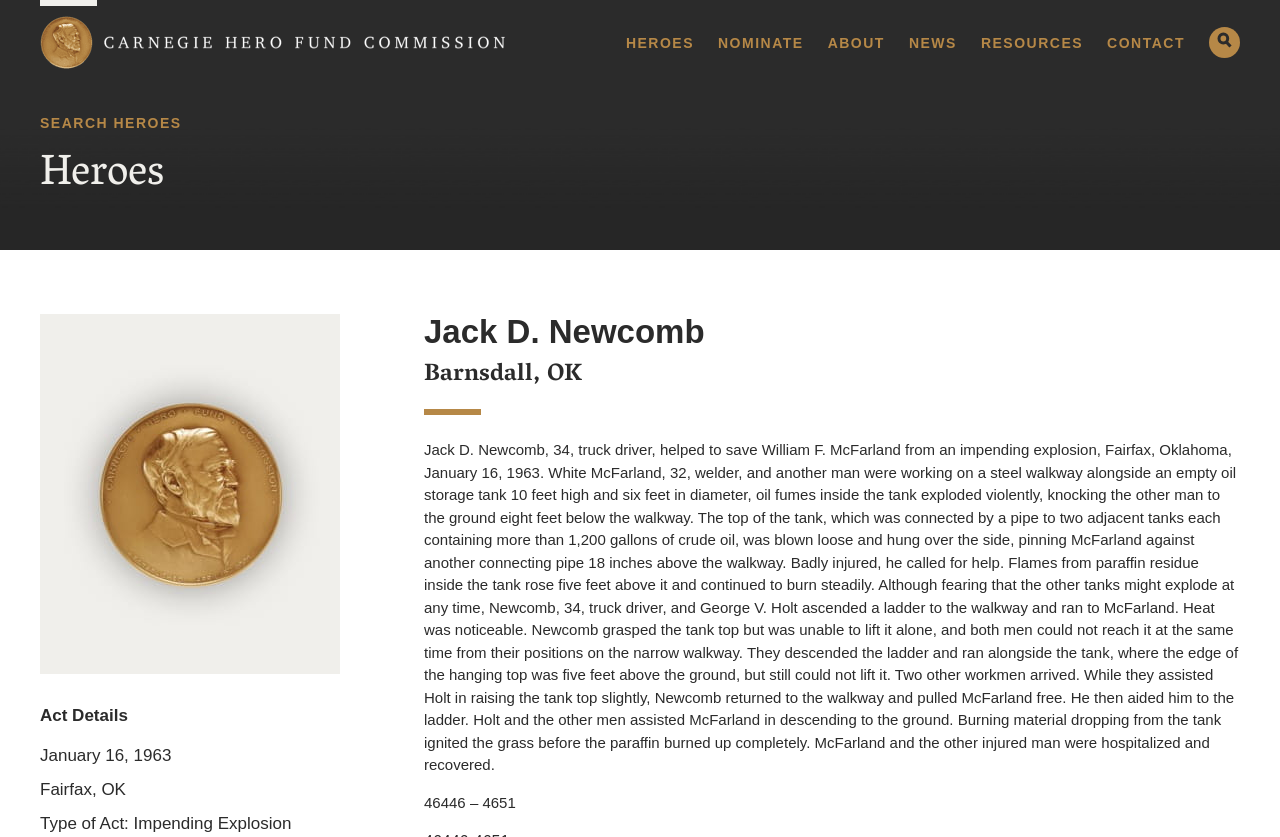Summarize the webpage comprehensively, mentioning all visible components.

The webpage is about Jack D. Newcomb, a 34-year-old truck driver who helped save William F. McFarland from an impending explosion in Fairfax, Oklahoma, on January 16, 1963. 

At the top left of the page, there is a link to the "Carnegie Hero Fund Commission" accompanied by an image. 

To the right of this, there is a main navigation menu with seven links: "HEROES", "NOMINATE", "ABOUT", "NEWS", "RESOURCES", "CONTACT", and a search button with an image. 

Below the navigation menu, there is a header section with a search bar labeled "SEARCH HEROES" and a heading "Heroes". 

The main content of the page is divided into two sections. The first section has a heading "Jack D. Newcomb" and provides details about the hero, including his age, occupation, and the act of heroism. This section also includes the location "Barnsdall, OK". 

The second section has a long paragraph describing the heroic act, including the circumstances leading up to it and the actions taken by Newcomb and others to save McFarland. 

At the bottom of the page, there are three lines of text: a heading "Act Details", the date "January 16, 1963", the location "Fairfax, OK", and a description of the type of act as "Impending Explosion".